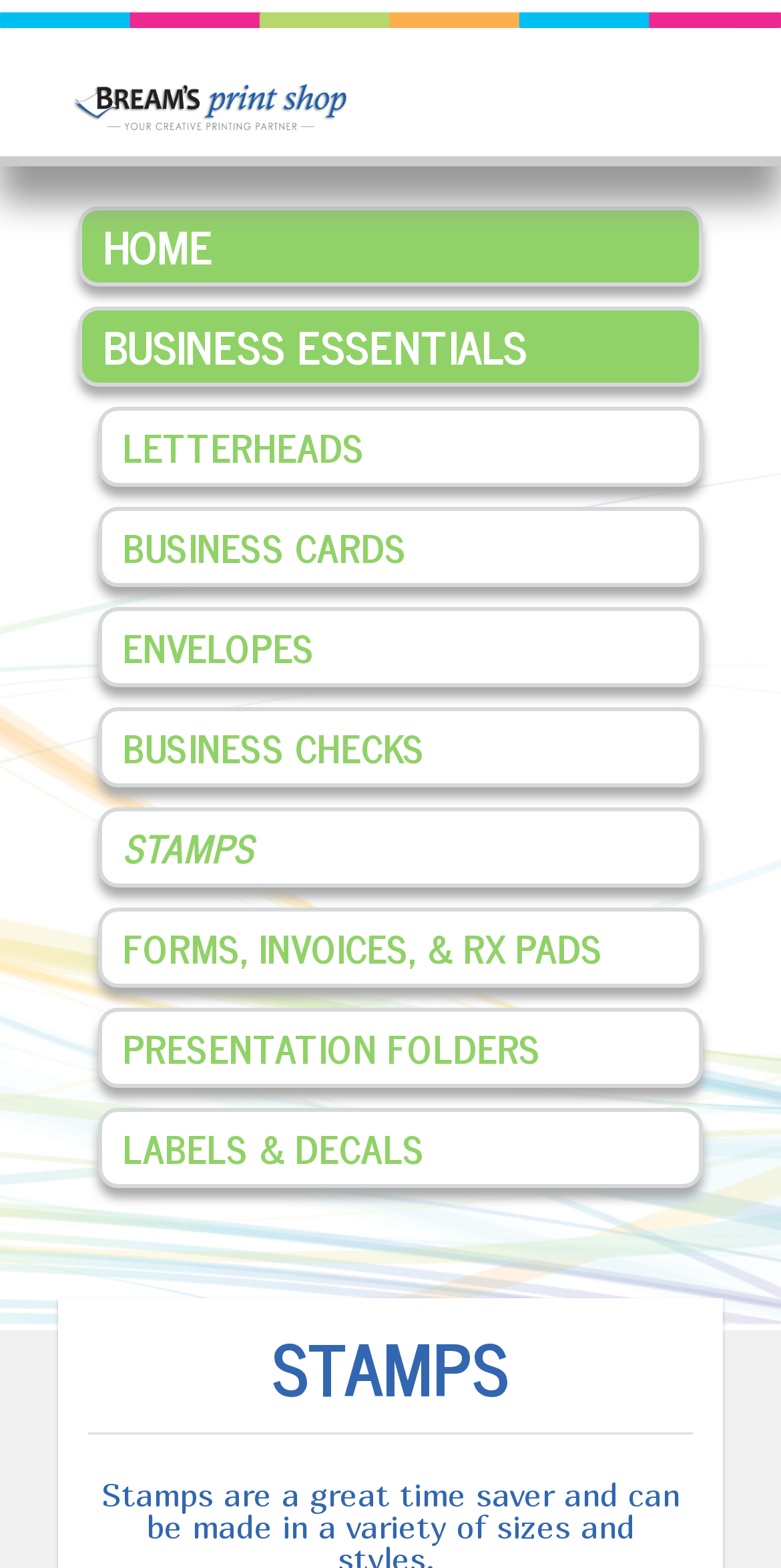Give a one-word or short-phrase answer to the following question: 
How many navigation links are there?

9